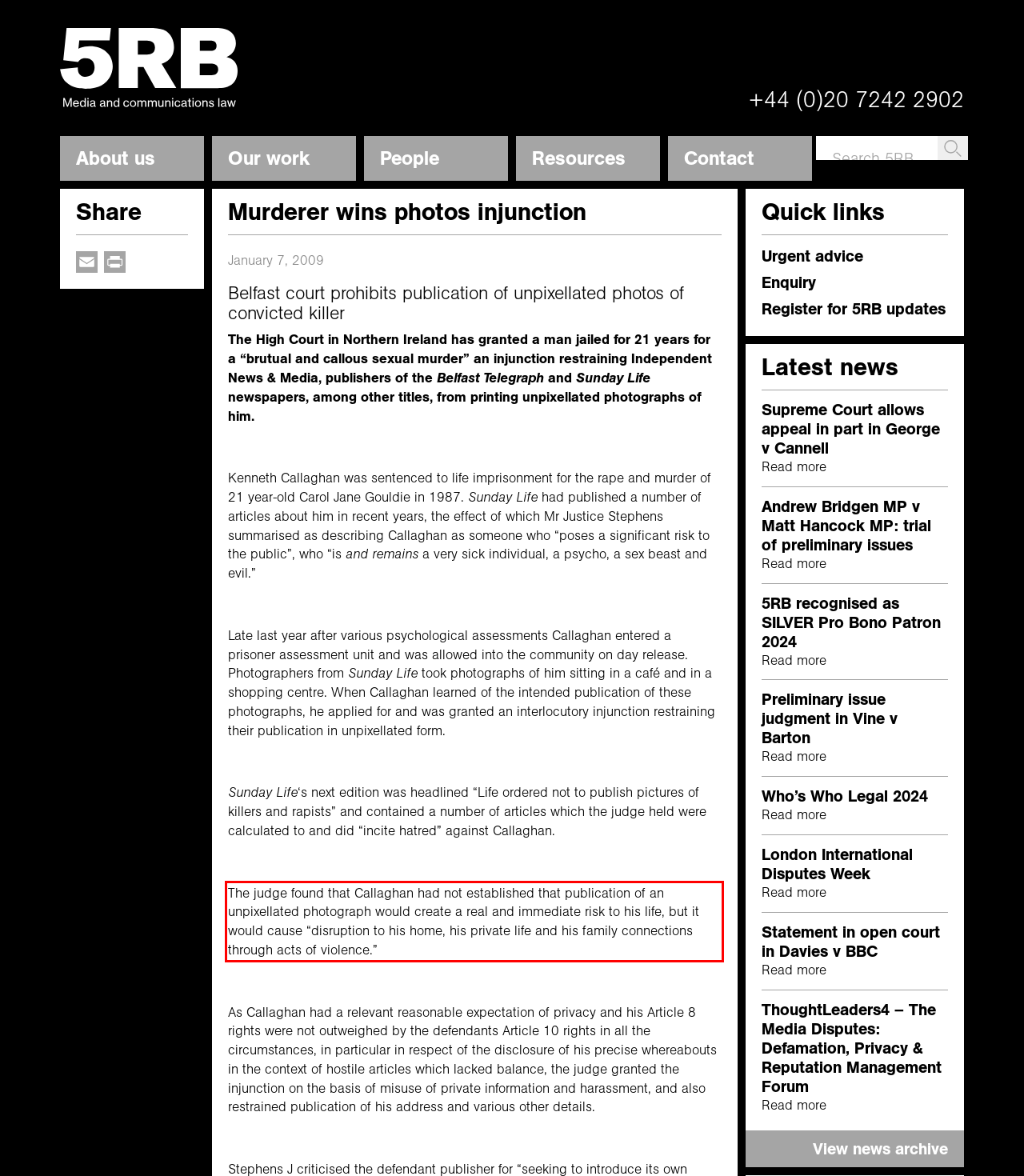With the given screenshot of a webpage, locate the red rectangle bounding box and extract the text content using OCR.

The judge found that Callaghan had not established that publication of an unpixellated photograph would create a real and immediate risk to his life, but it would cause “disruption to his home, his private life and his family connections through acts of violence.”